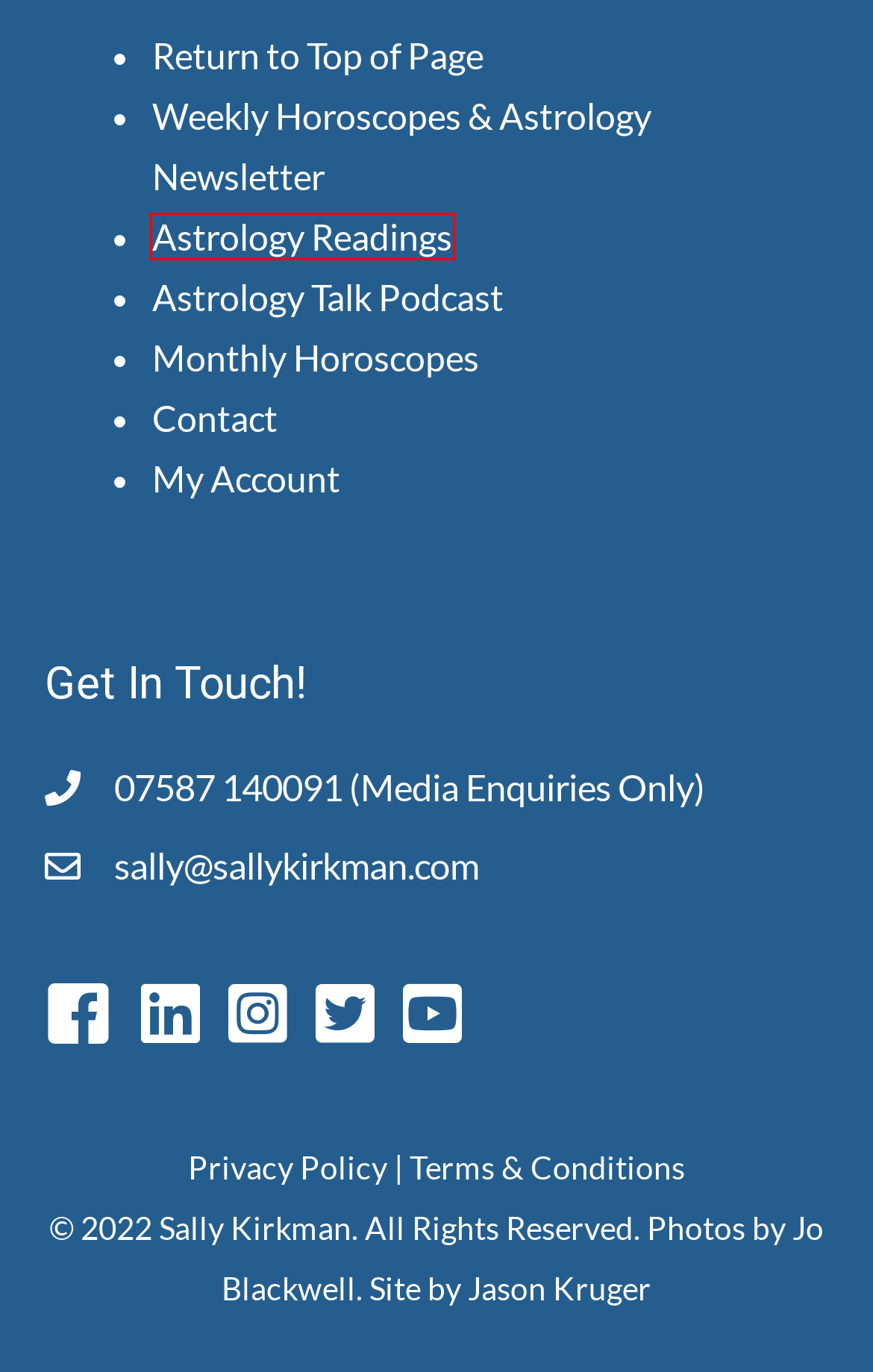Look at the screenshot of a webpage with a red bounding box and select the webpage description that best corresponds to the new page after clicking the element in the red box. Here are the options:
A. Weekly Horoscopes UK - Sally Kirkman
B. Privacy Policy - Sally Kirkman
C. Terms & Conditions - Sally Kirkman
D. Monthly Horoscopes by Sally Kirkman
E. Contact Me - Sally Kirkman, Author, Podcast Host
F. Astrology Readings - Sally Kirkman
G. Astrology Podcast - Sally Kirkman & Christina Rodenbeck
H. My account - Sally Kirkman

F